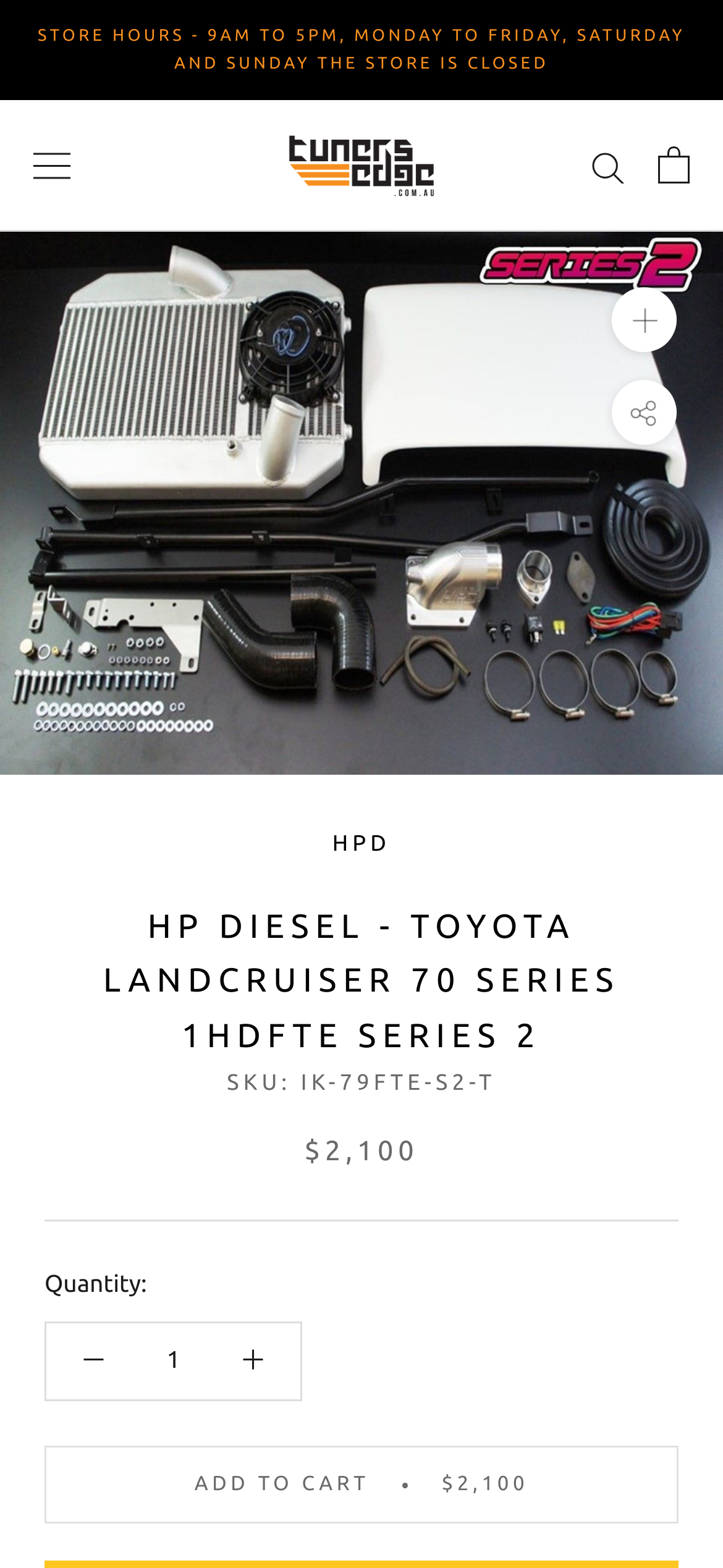Analyze the image and provide a detailed answer to the question: What is the default quantity of the product?

I found the default quantity of the product by looking at the 'Quantity' section, where it says '1' in the textbox.